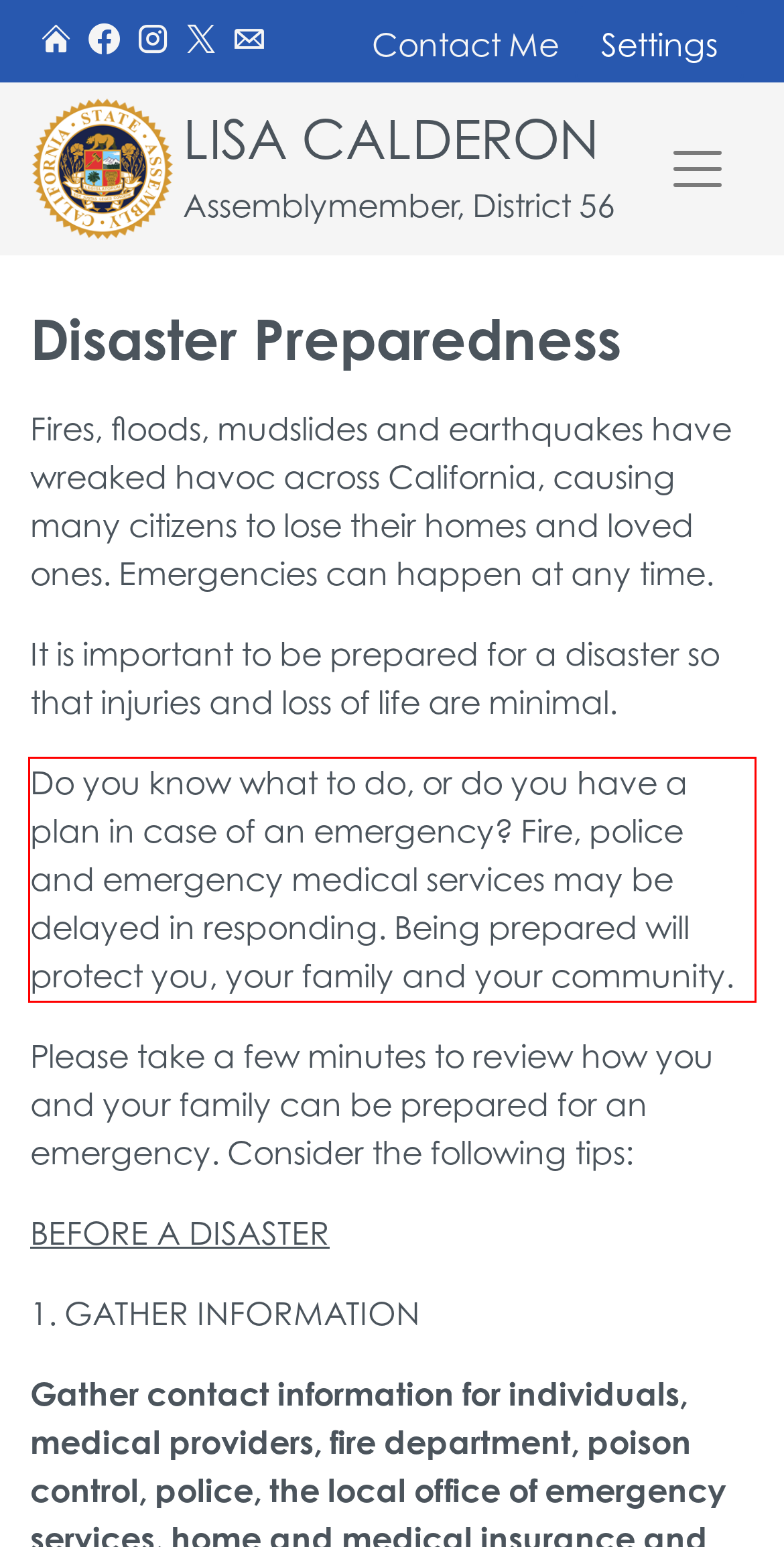Given a screenshot of a webpage, locate the red bounding box and extract the text it encloses.

Do you know what to do, or do you have a plan in case of an emergency? Fire, police and emergency medical services may be delayed in responding. Being prepared will protect you, your family and your community.